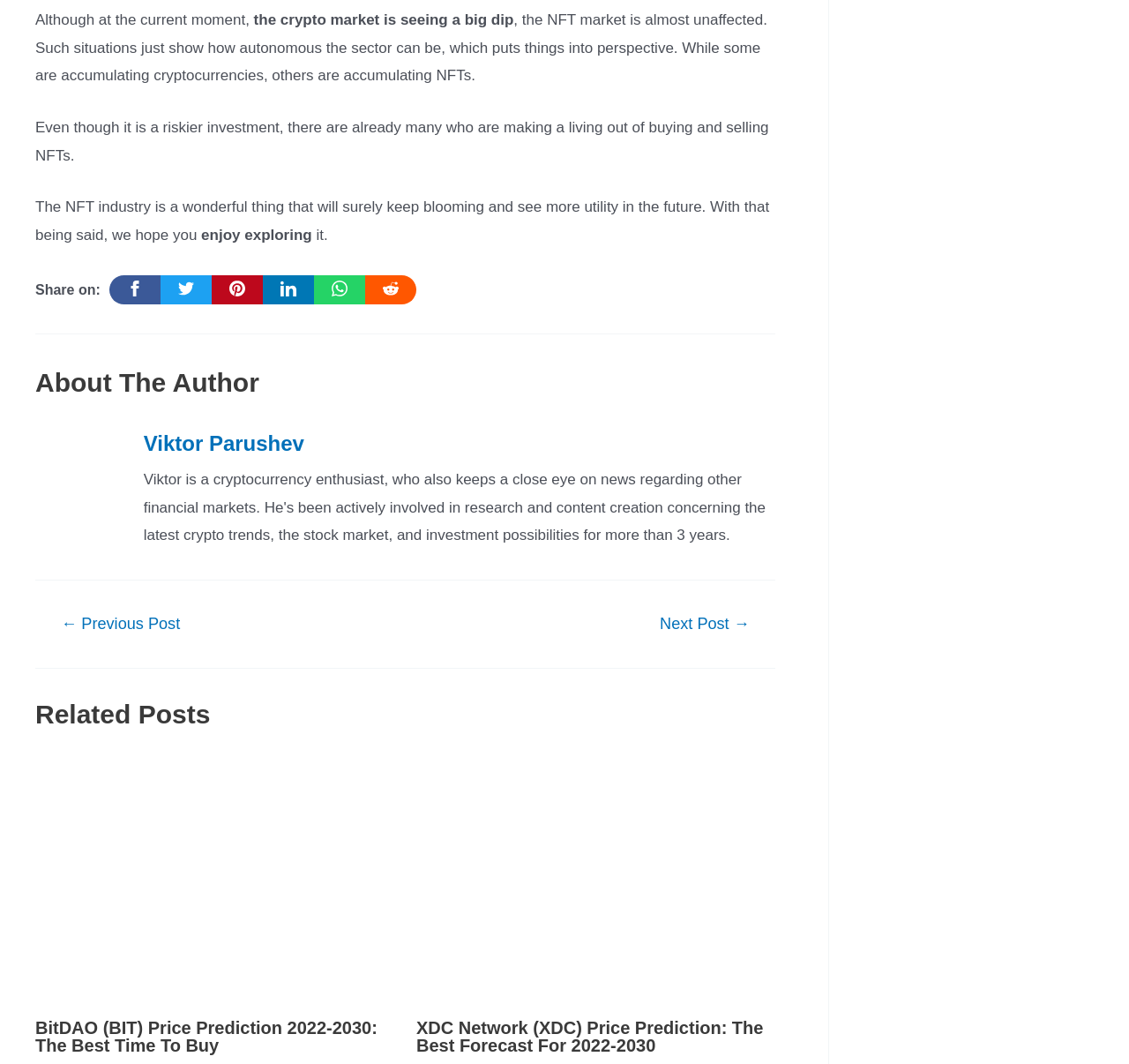What is the purpose of the NFT market?
Refer to the screenshot and respond with a concise word or phrase.

utility